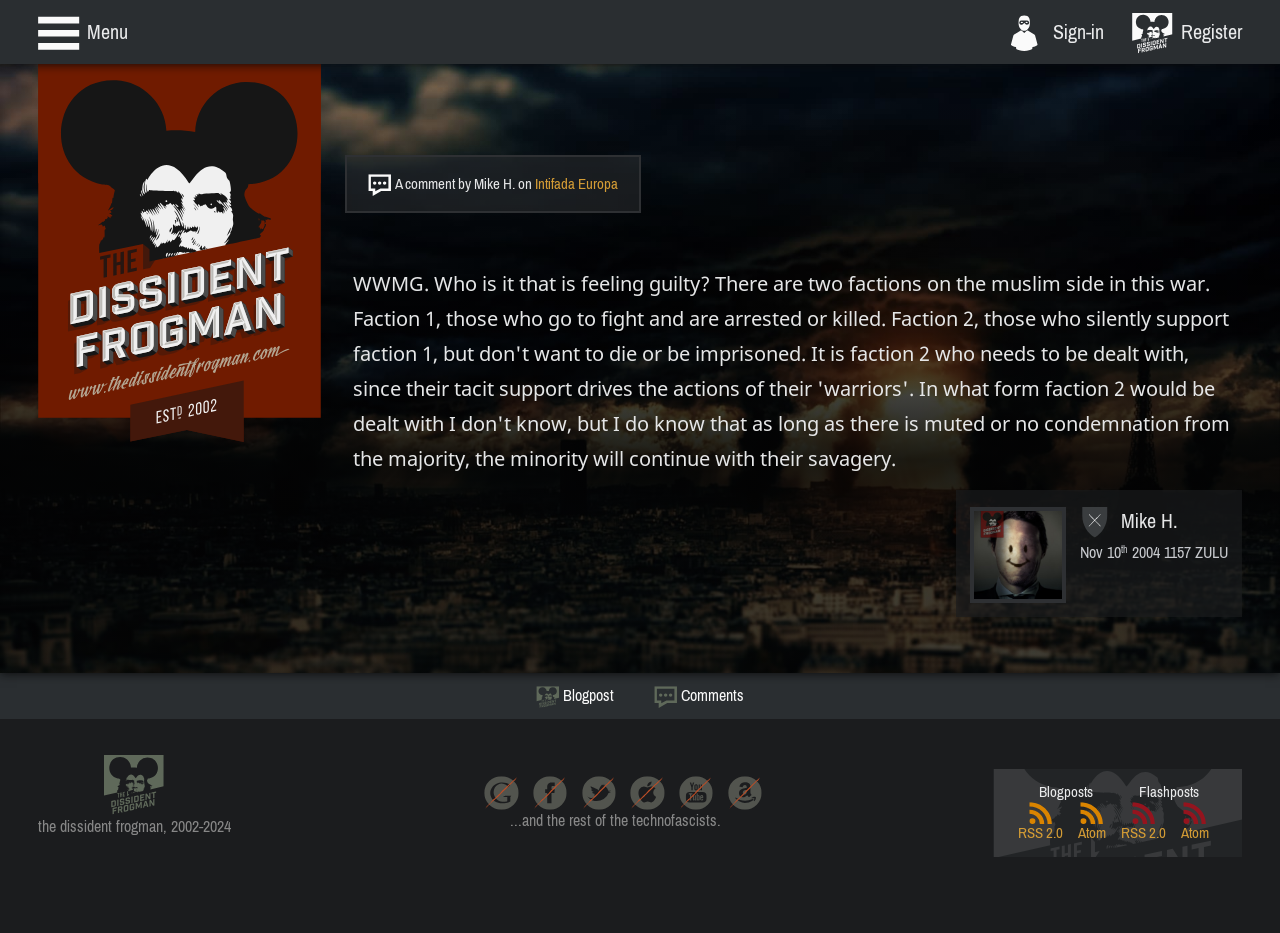Find the bounding box coordinates for the element described here: "Intifada Europa".

[0.418, 0.188, 0.483, 0.206]